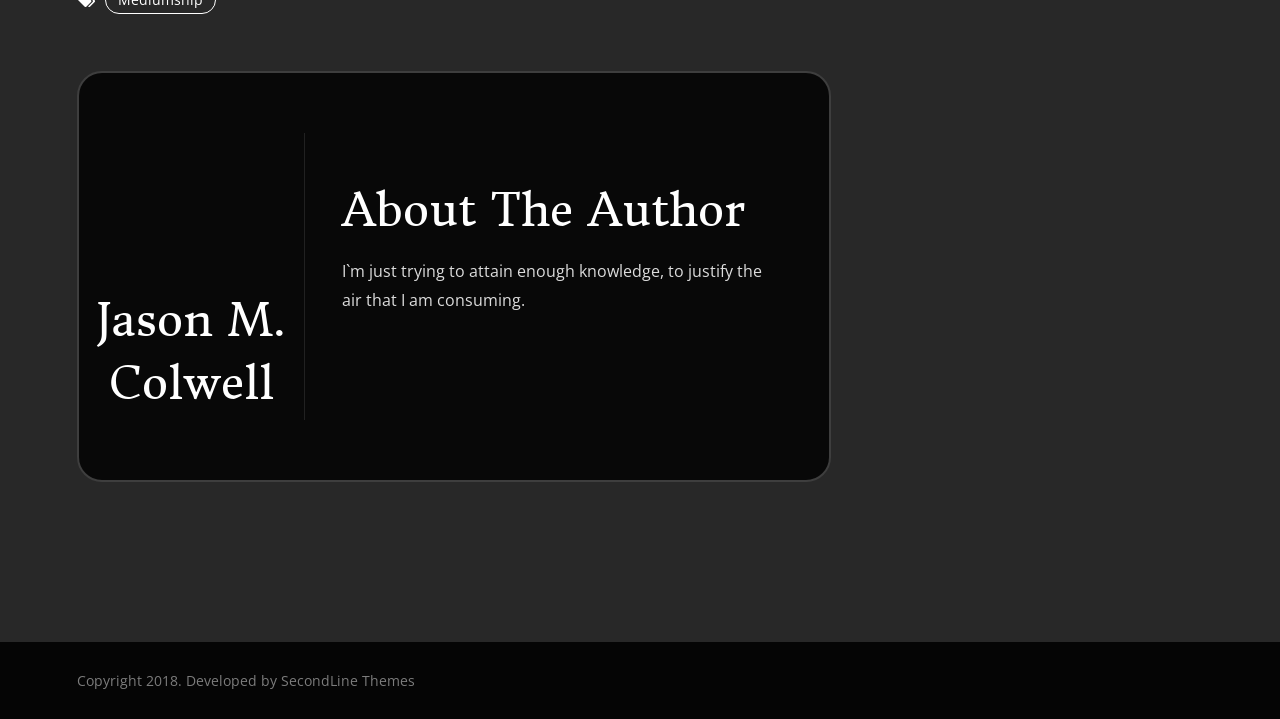What year is the copyright for?
Please provide a comprehensive answer based on the details in the screenshot.

The copyright year can be found at the bottom of the webpage, in the static text element with the text 'Copyright 2018.', which has a bounding box coordinate of [0.06, 0.933, 0.219, 0.96].